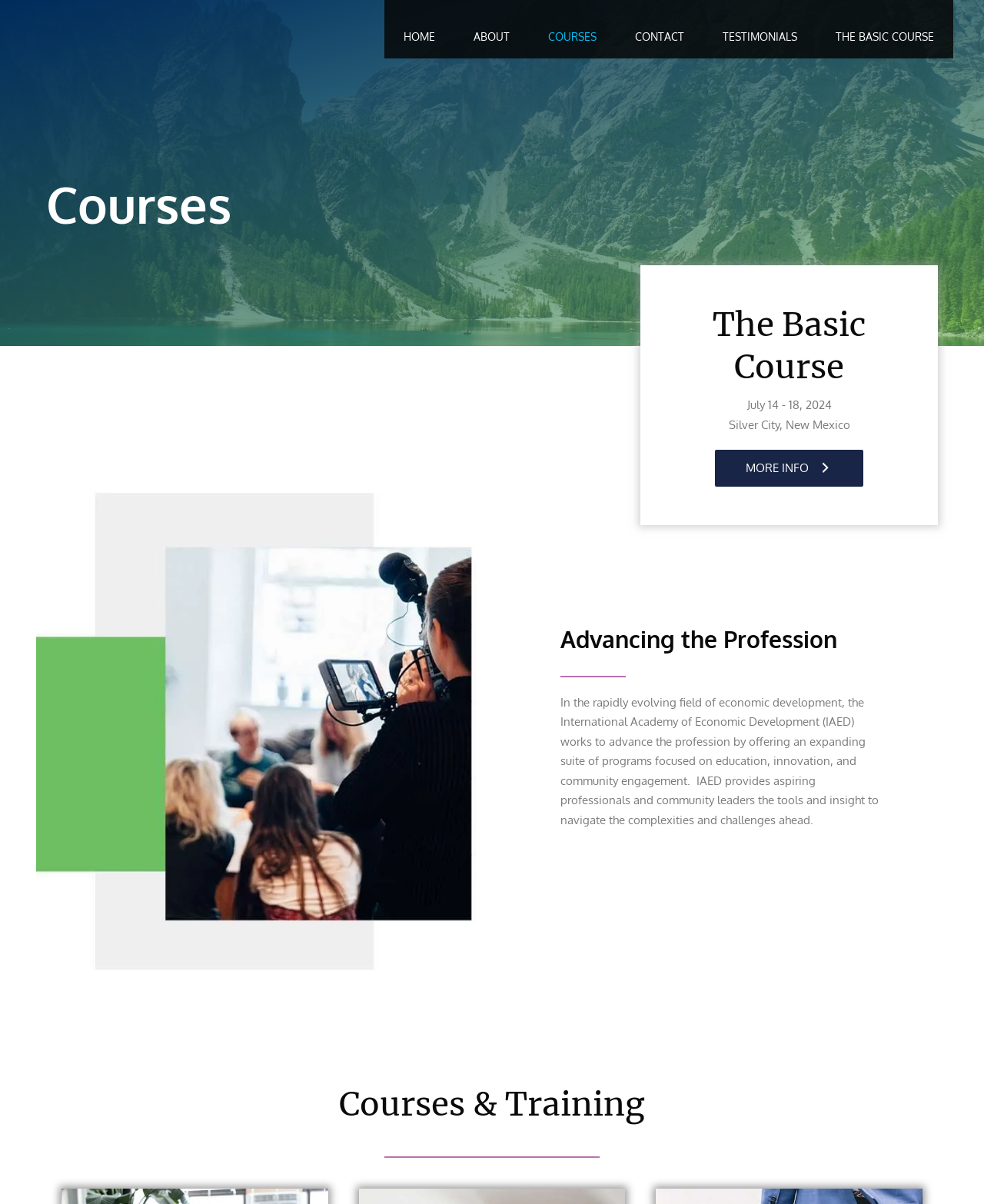Locate the bounding box of the user interface element based on this description: "The Basic Course".

[0.83, 0.0, 0.969, 0.049]